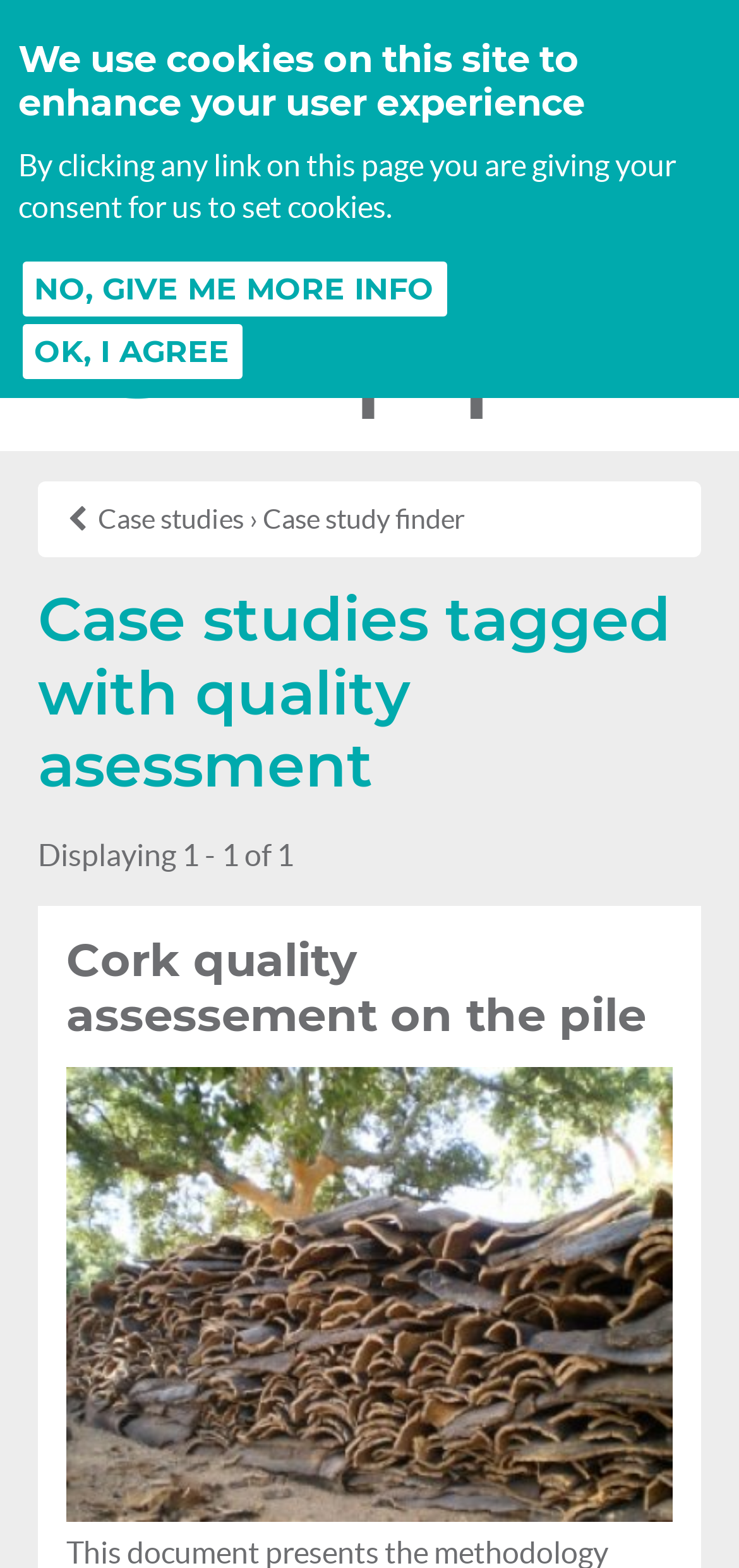Identify the bounding box of the UI component described as: "Case studies".

[0.132, 0.321, 0.33, 0.341]